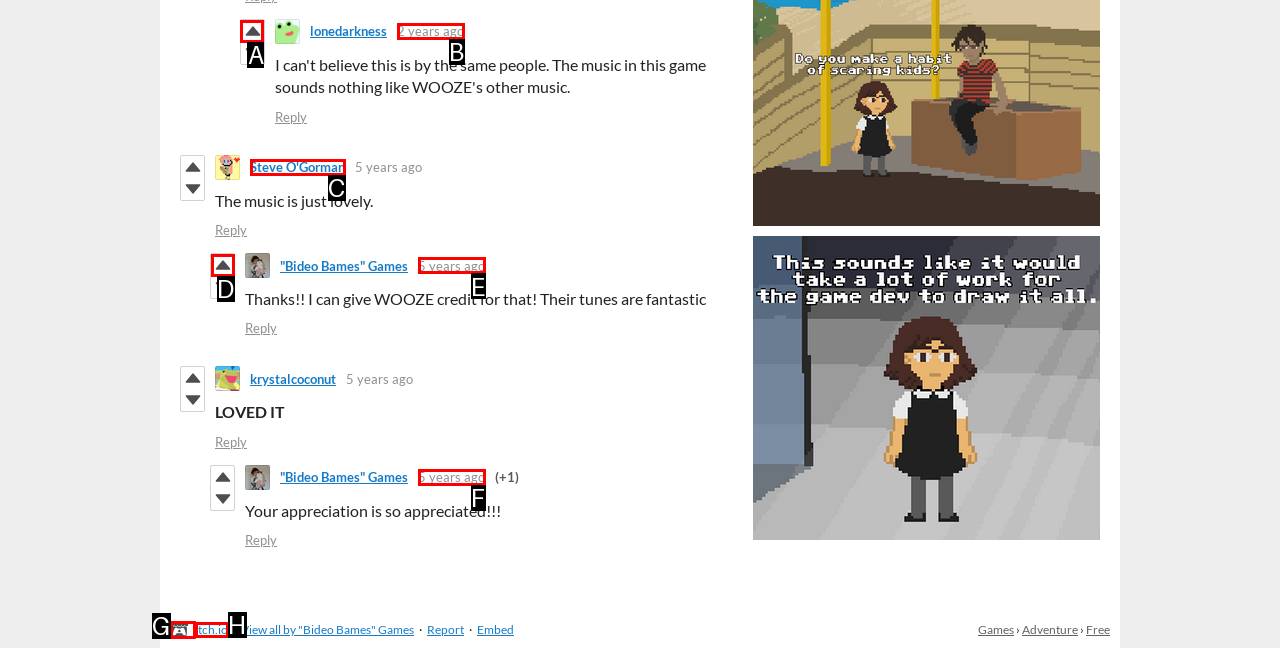For the instruction: Vote up the comment, determine the appropriate UI element to click from the given options. Respond with the letter corresponding to the correct choice.

A